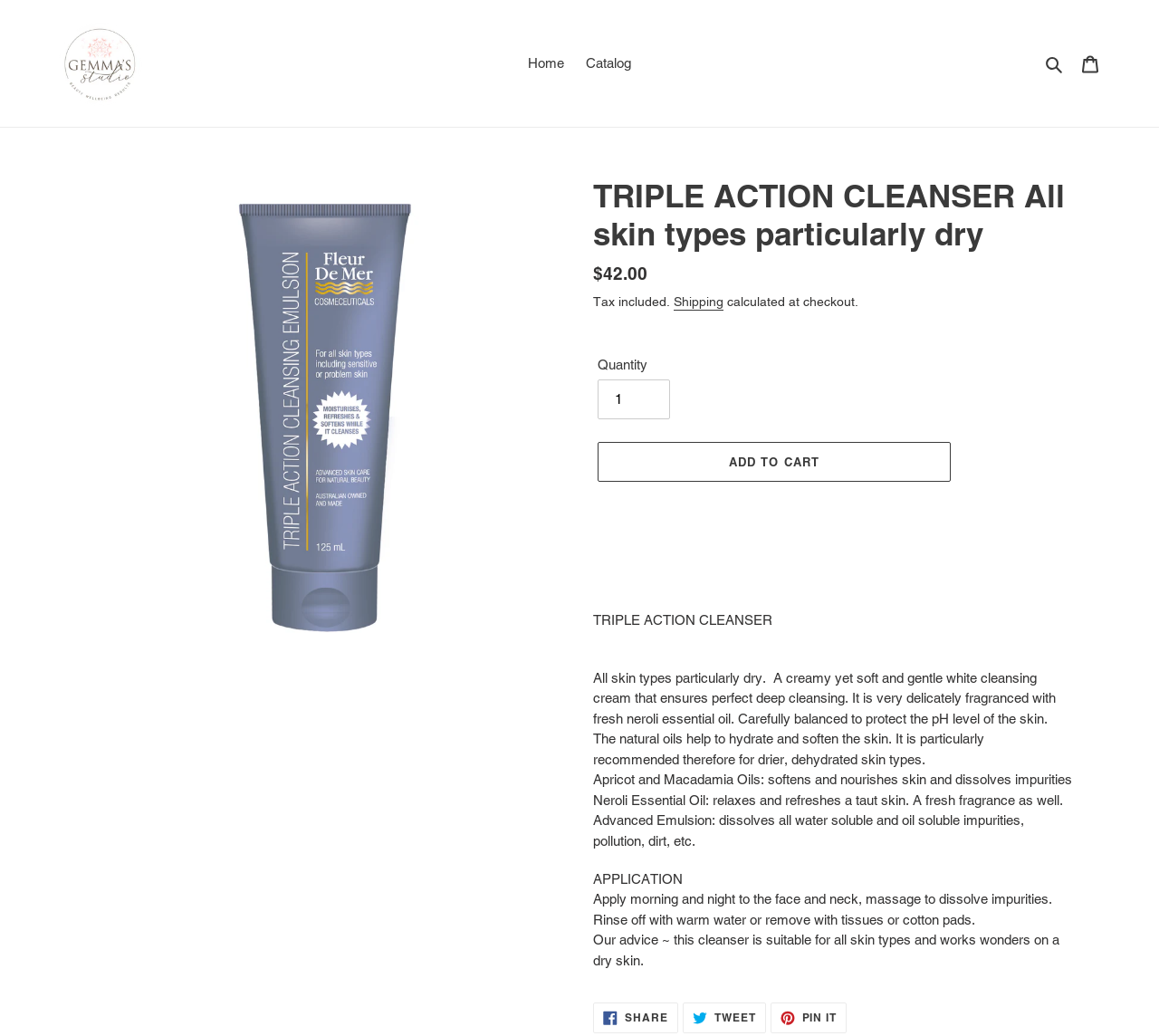Extract the primary header of the webpage and generate its text.

TRIPLE ACTION CLEANSER All skin types particularly dry